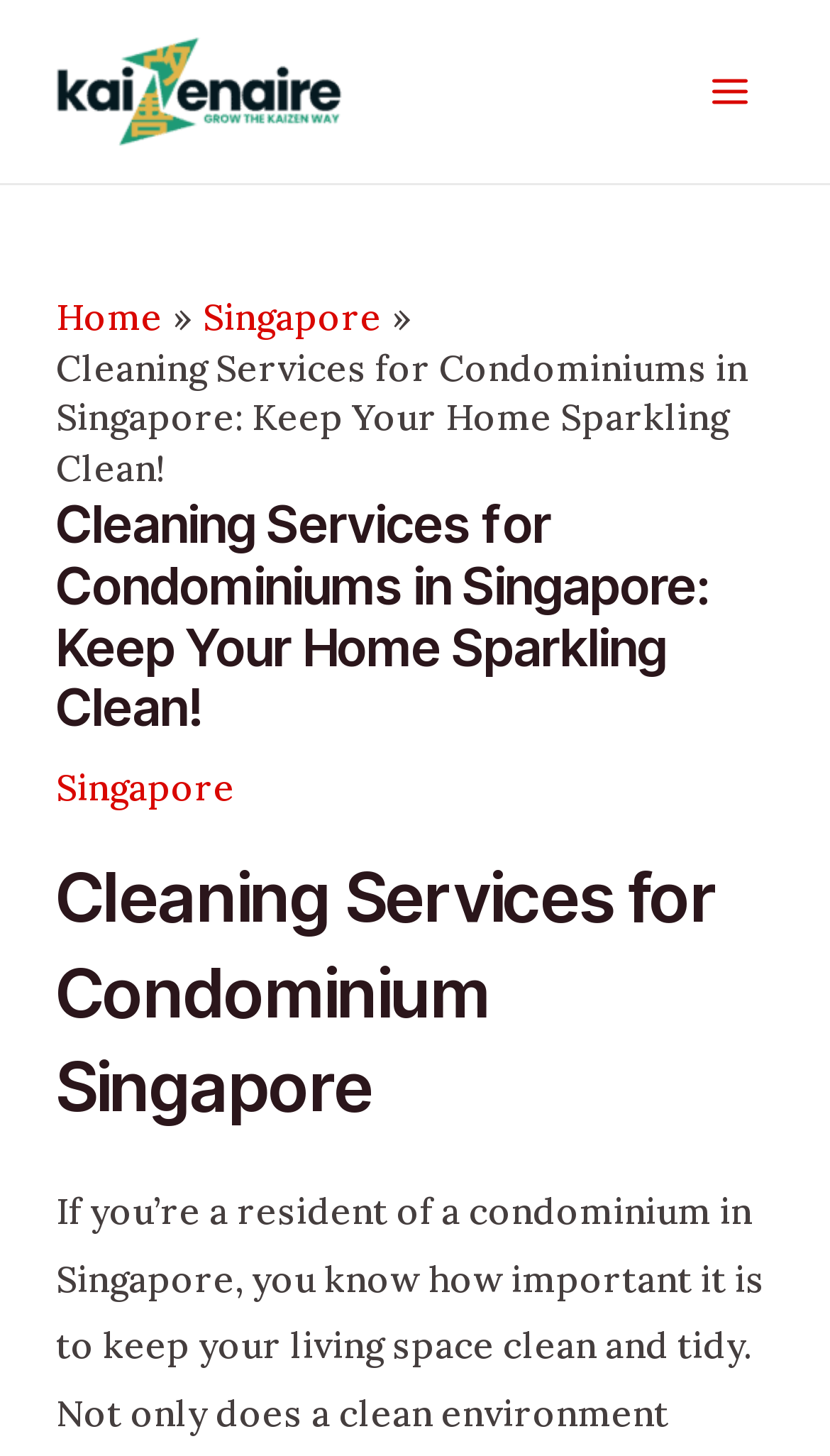Respond to the question below with a single word or phrase:
What is the text of the second heading on the page?

Cleaning Services for Condominium Singapore